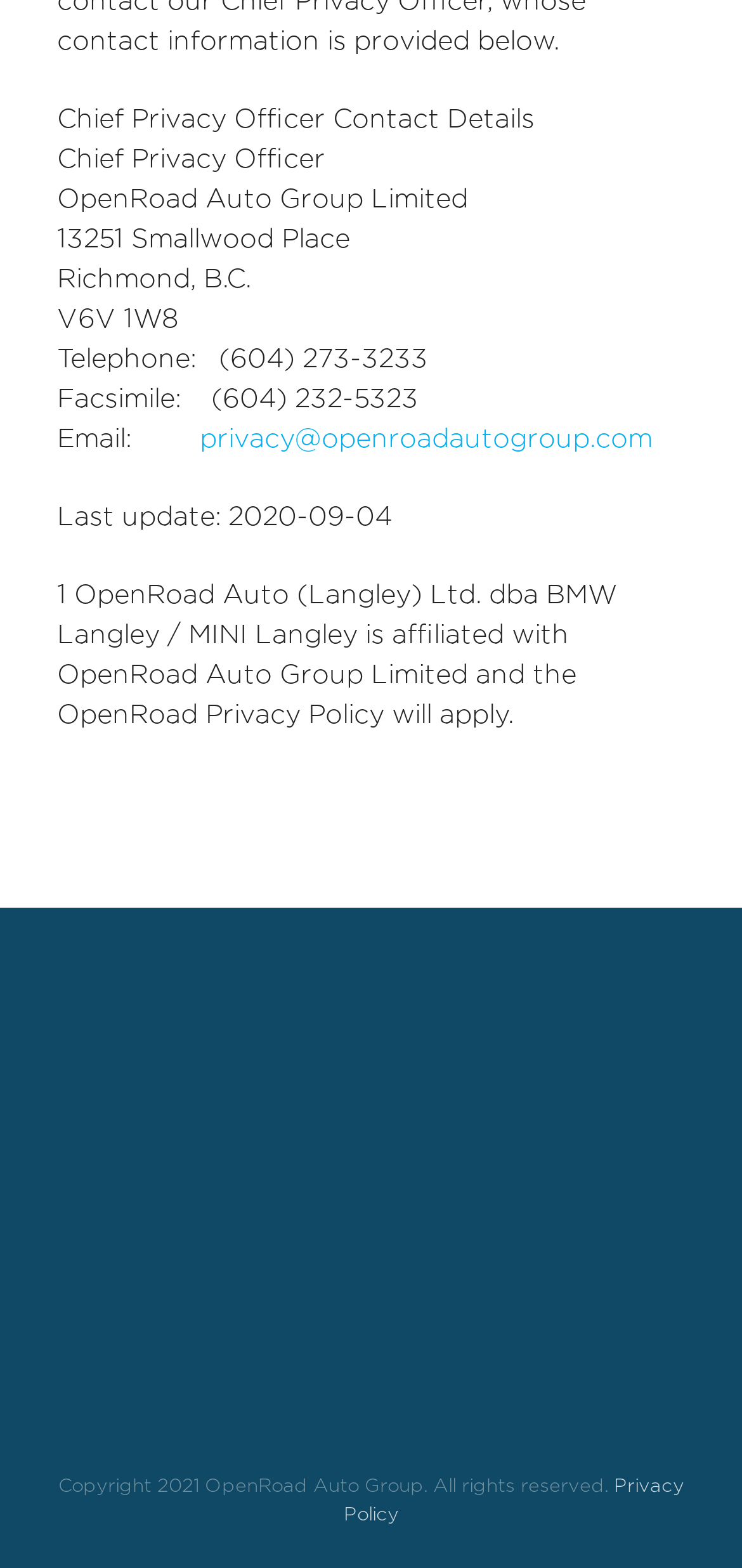Identify the bounding box of the UI component described as: "read more".

None